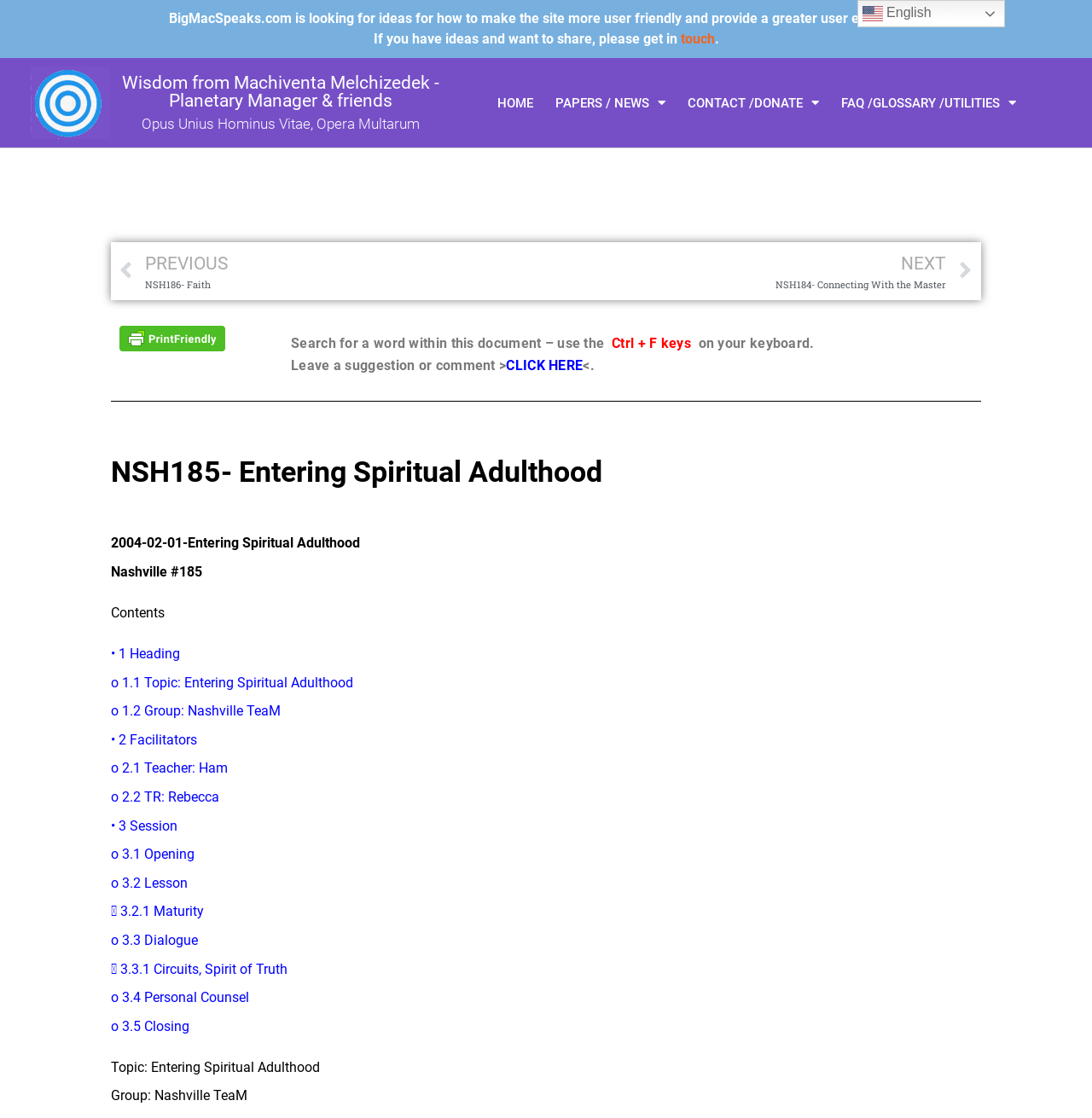Determine the main text heading of the webpage and provide its content.

NSH185- Entering Spiritual Adulthood